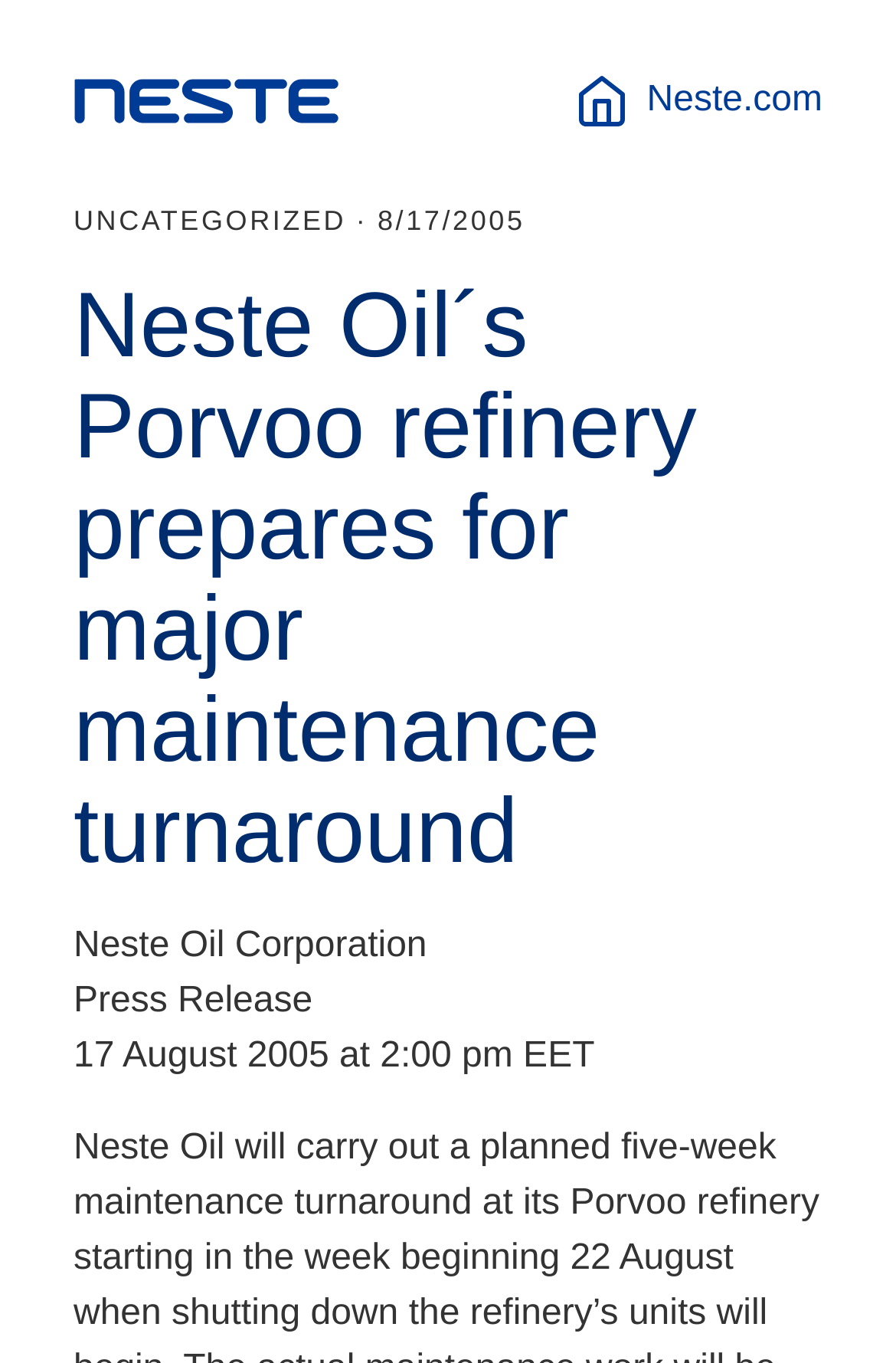What is the category of the press release?
Use the information from the image to give a detailed answer to the question.

I found the category of the press release by looking at the text 'UNCATEGORIZED · 8/17/2005' which is located above the main heading.